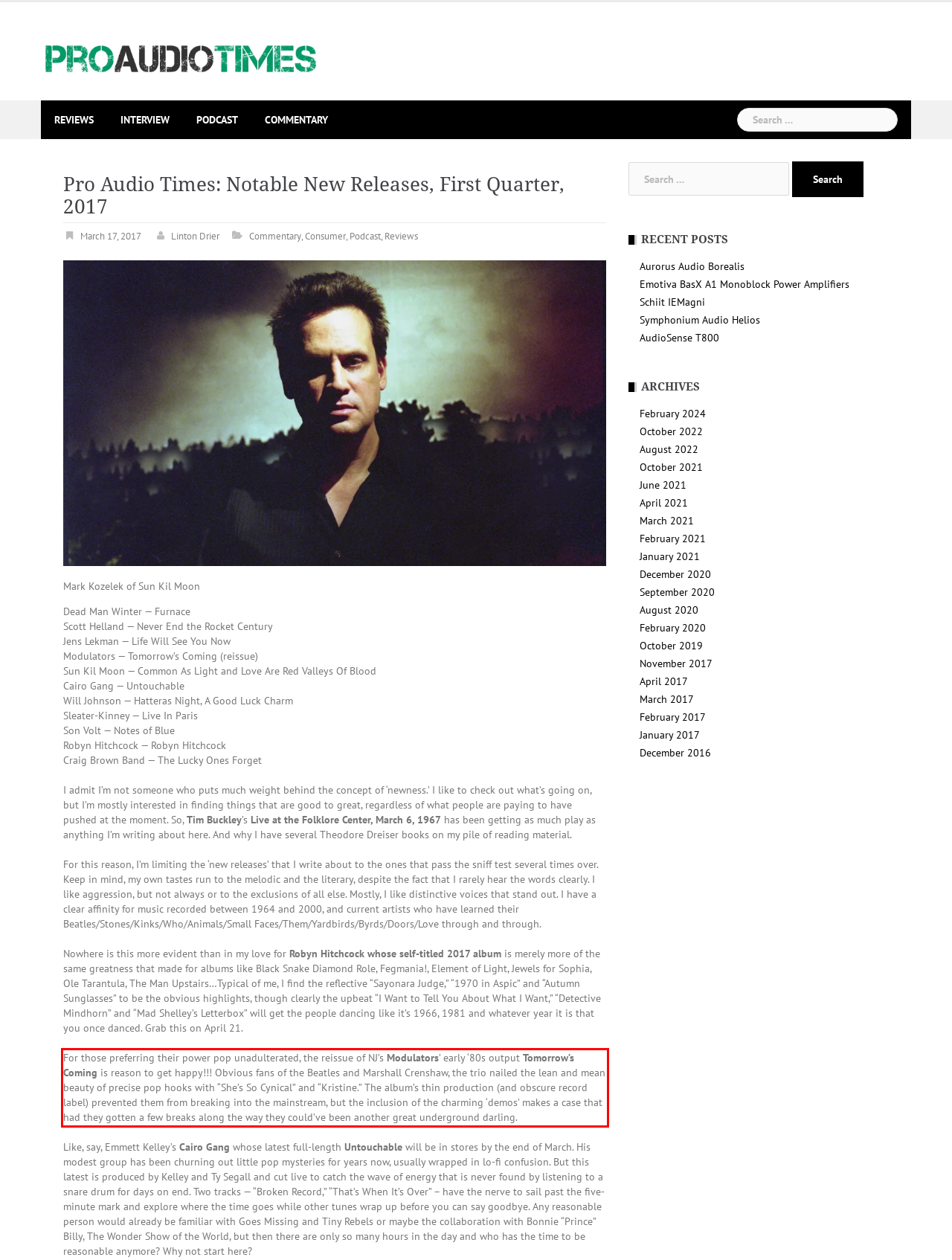View the screenshot of the webpage and identify the UI element surrounded by a red bounding box. Extract the text contained within this red bounding box.

For those preferring their power pop unadulterated, the reissue of NJ’s Modulators’ early ‘80s output Tomorrow’s Coming is reason to get happy!!! Obvious fans of the Beatles and Marshall Crenshaw, the trio nailed the lean and mean beauty of precise pop hooks with “She’s So Cynical” and “Kristine.” The album’s thin production (and obscure record label) prevented them from breaking into the mainstream, but the inclusion of the charming ‘demos’ makes a case that had they gotten a few breaks along the way they could’ve been another great underground darling.